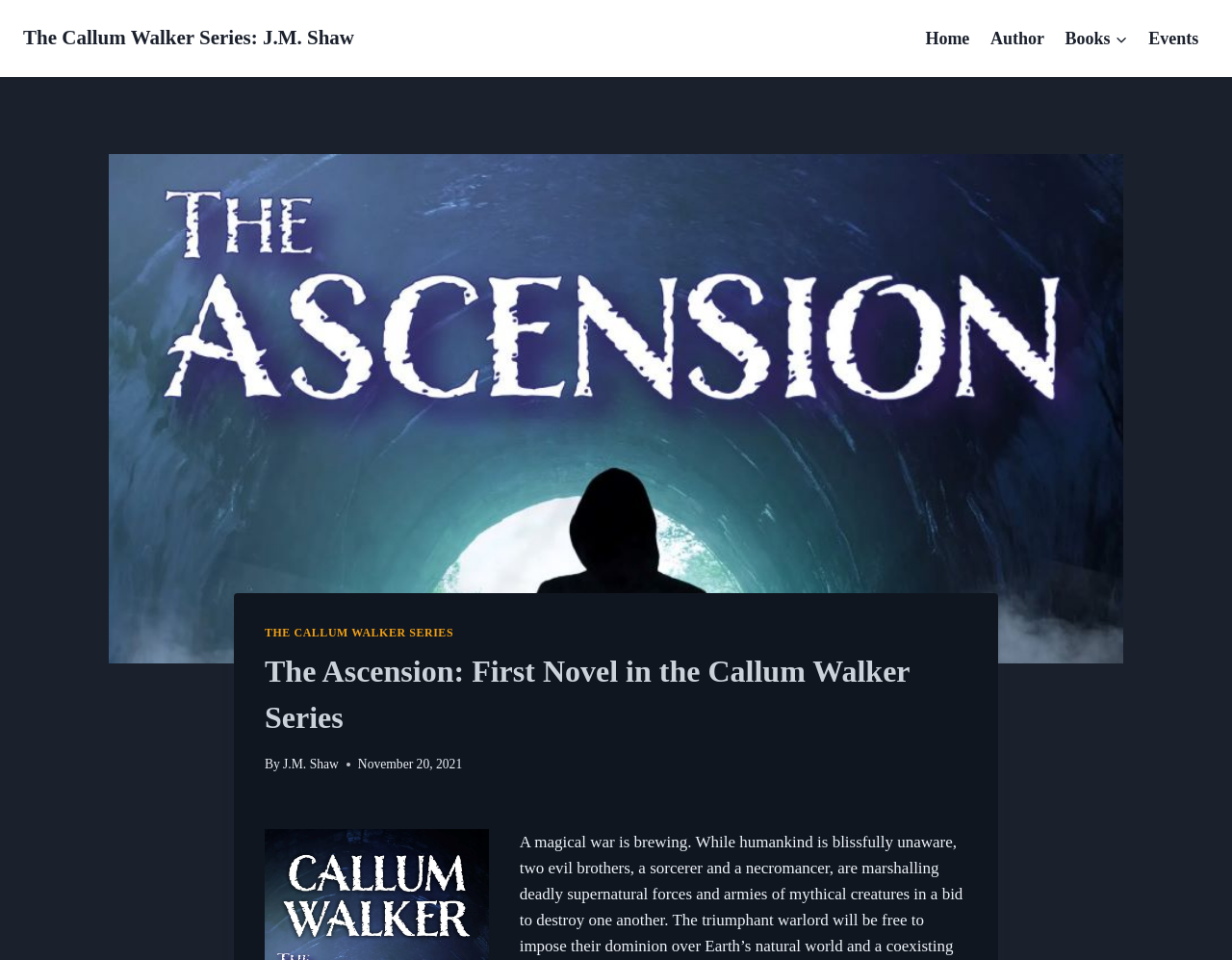Identify the primary heading of the webpage and provide its text.

The Ascension: First Novel in the Callum Walker Series